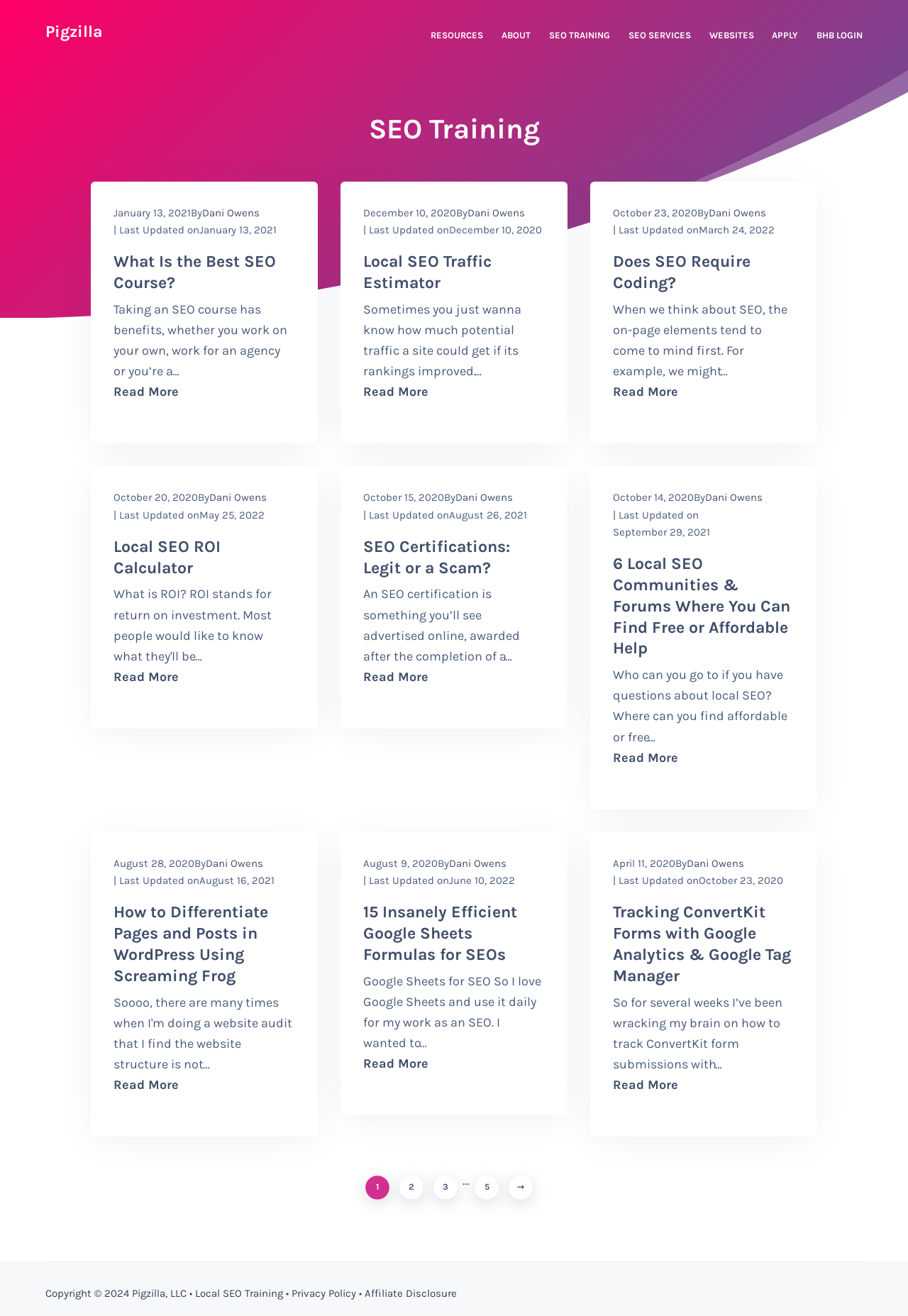Please locate the UI element described by "Bring Home The Bacon [private]" and provide its bounding box coordinates.

[0.558, 0.072, 0.718, 0.089]